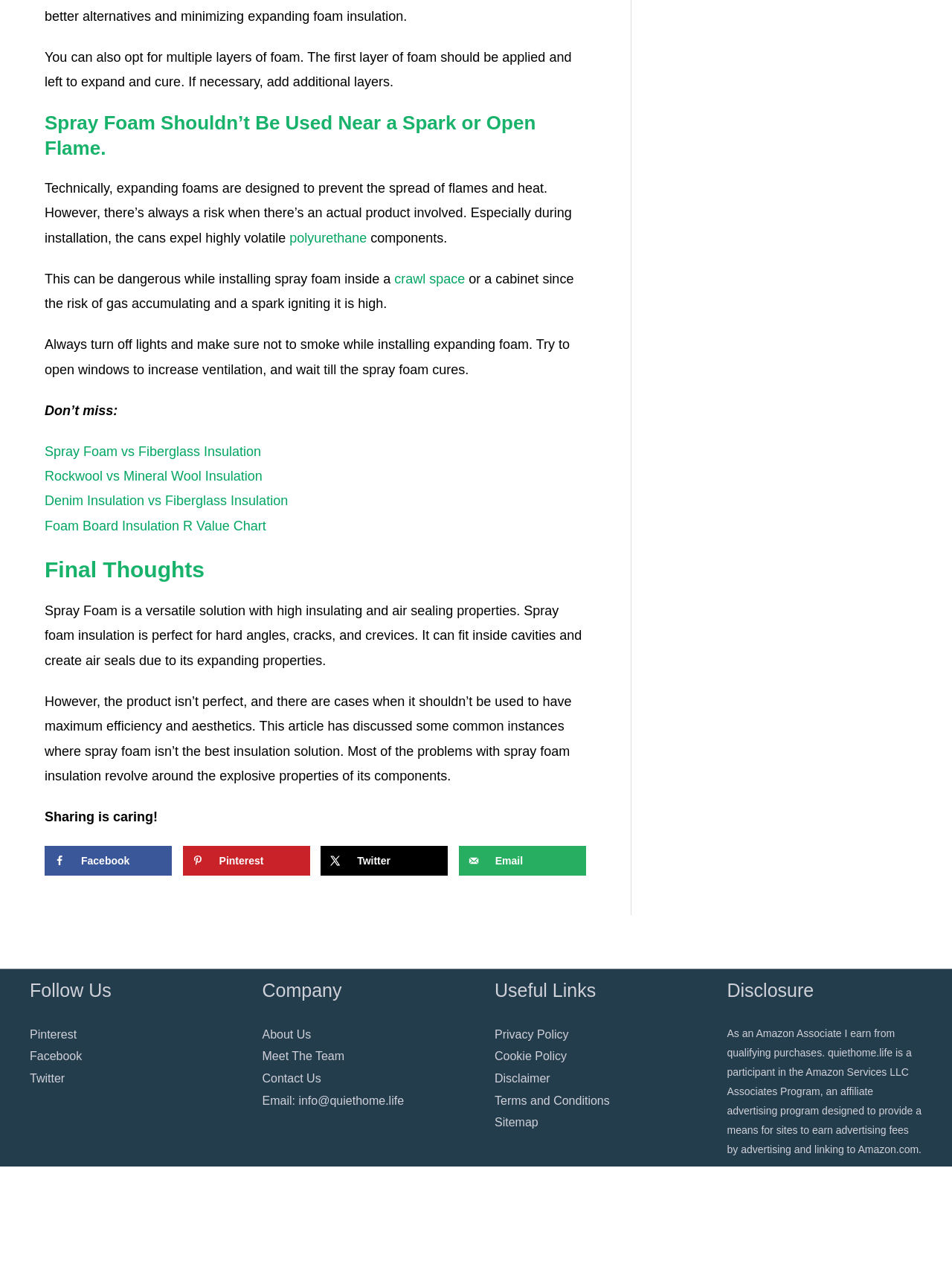What are some alternatives to spray foam insulation?
Using the screenshot, give a one-word or short phrase answer.

Fiberglass, Rockwool, Denim